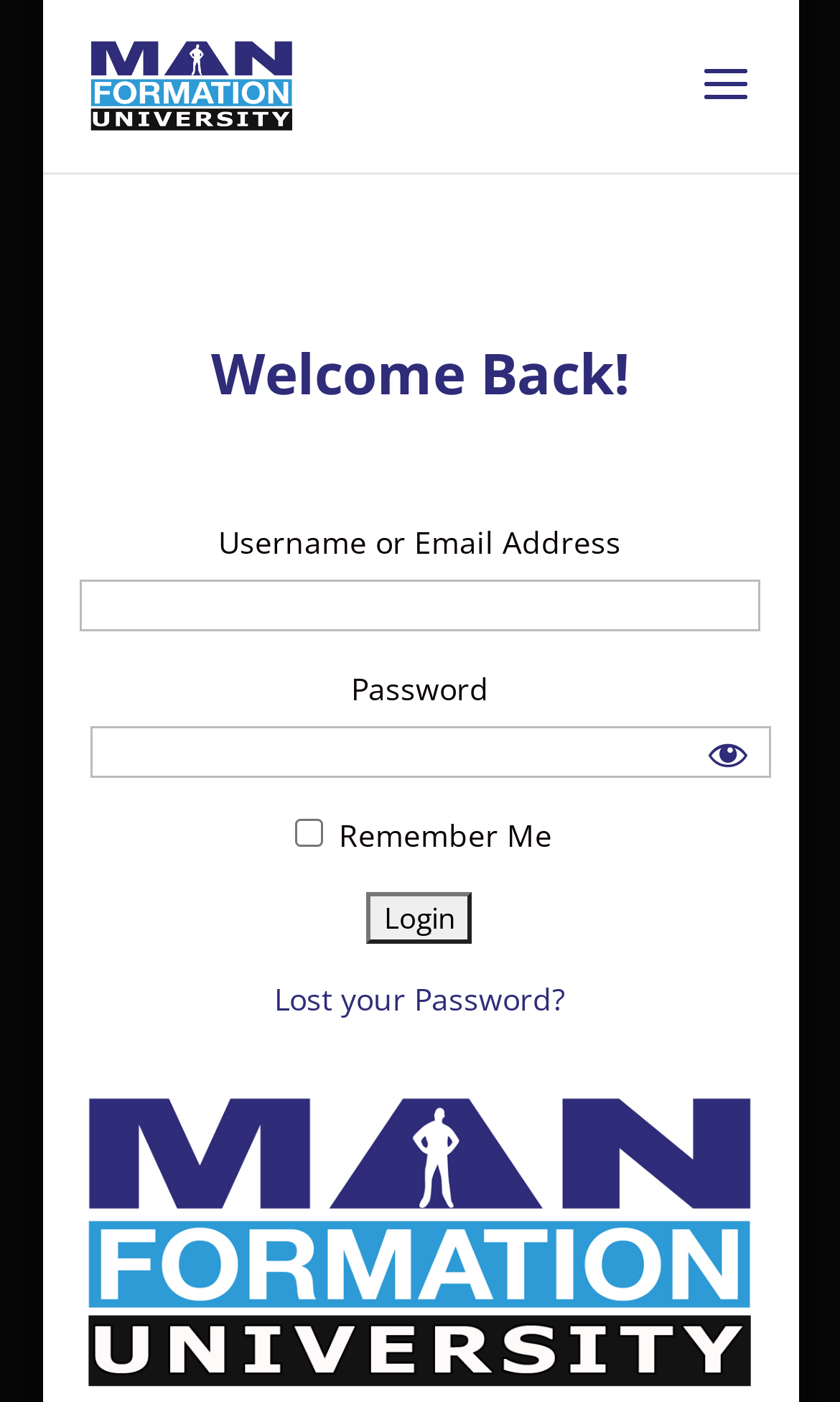What is the purpose of this webpage?
Give a thorough and detailed response to the question.

Based on the webpage structure and elements, it appears to be a login page for members of MANformation University, where users can enter their username or email address and password to access their accounts.